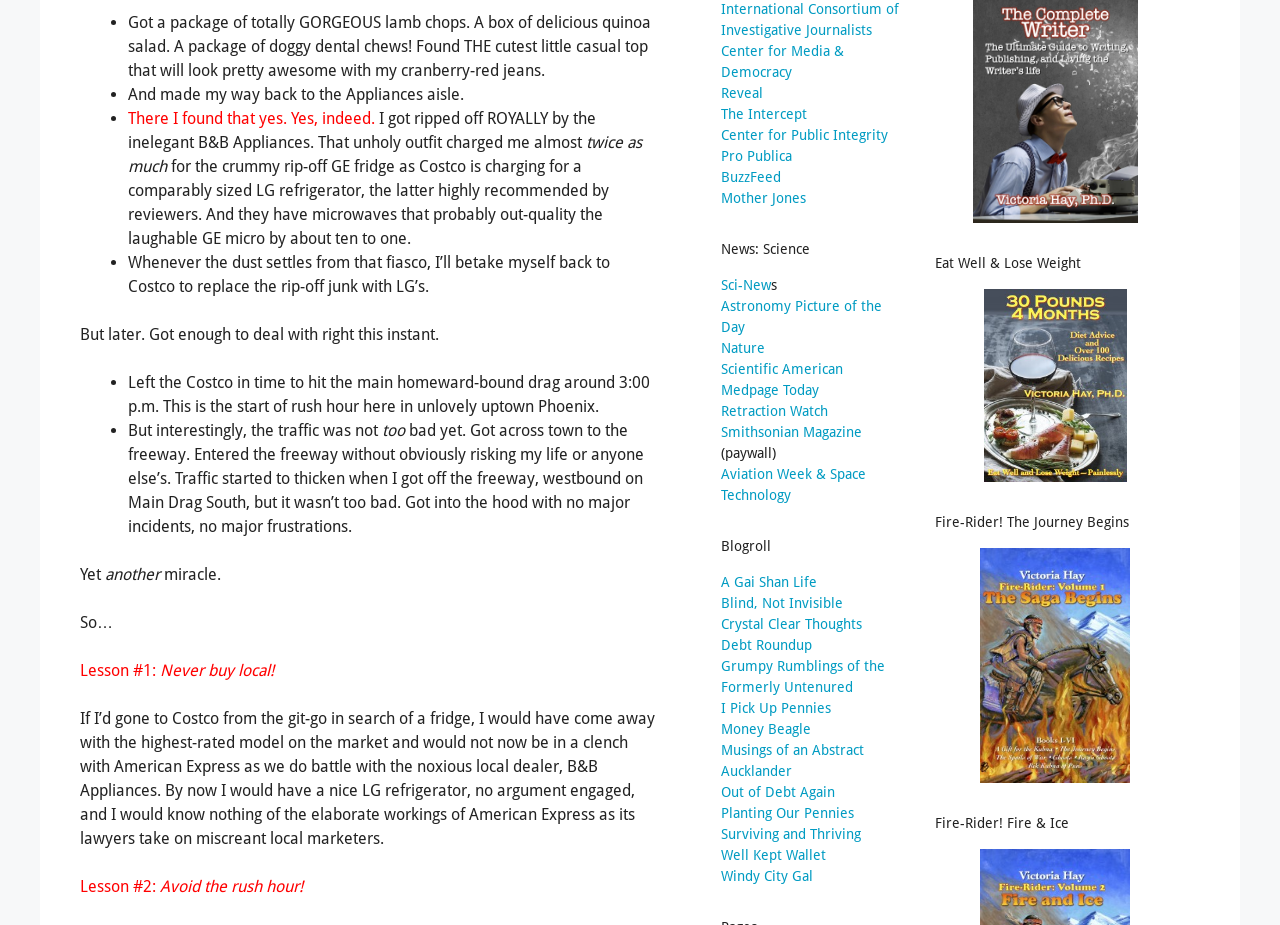Identify the bounding box coordinates for the UI element that matches this description: "alt="Dark Kindle LoRes"".

[0.73, 0.312, 0.918, 0.521]